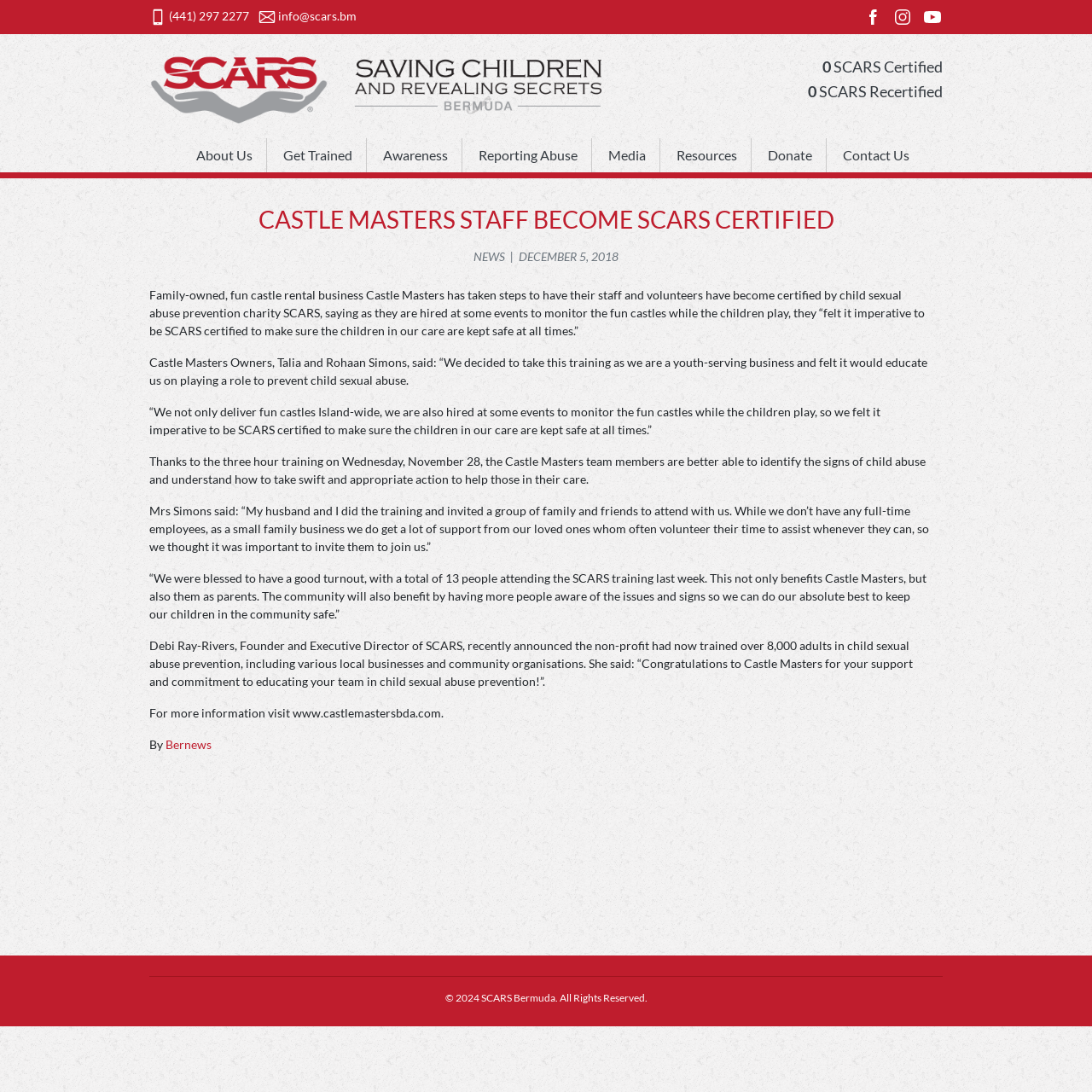Kindly determine the bounding box coordinates of the area that needs to be clicked to fulfill this instruction: "Read about Castle Masters".

[0.137, 0.188, 0.863, 0.69]